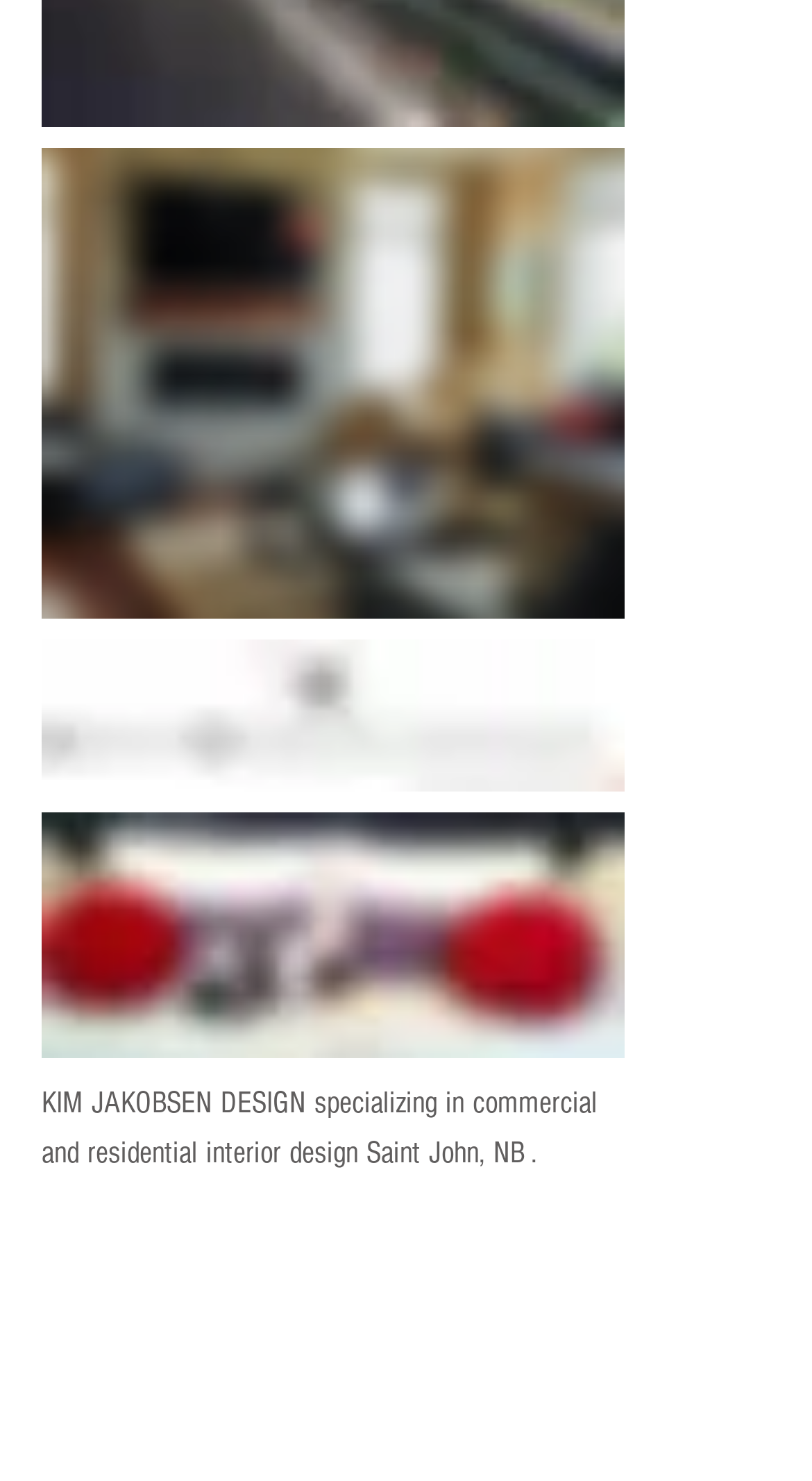Mark the bounding box of the element that matches the following description: "aria-label="Instagram Social Icon"".

[0.628, 0.81, 0.718, 0.859]